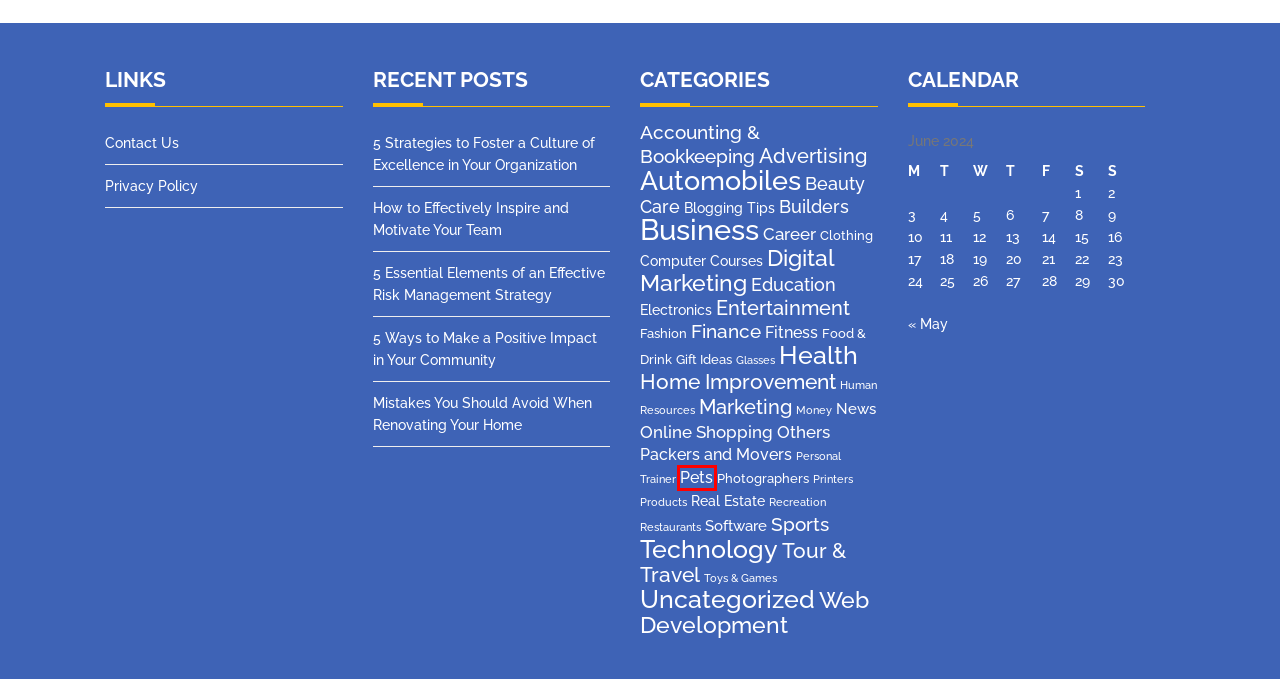Review the screenshot of a webpage containing a red bounding box around an element. Select the description that best matches the new webpage after clicking the highlighted element. The options are:
A. Career - How to Know Web
B. May, 2024 - How to Know Web
C. Beauty Care - How to Know Web
D. How to Effectively Inspire and Motivate Your Team - How to Know Web
E. Pets - How to Know Web
F. Money - How to Know Web
G. News - How to Know Web
H. Human Resources - How to Know Web

E